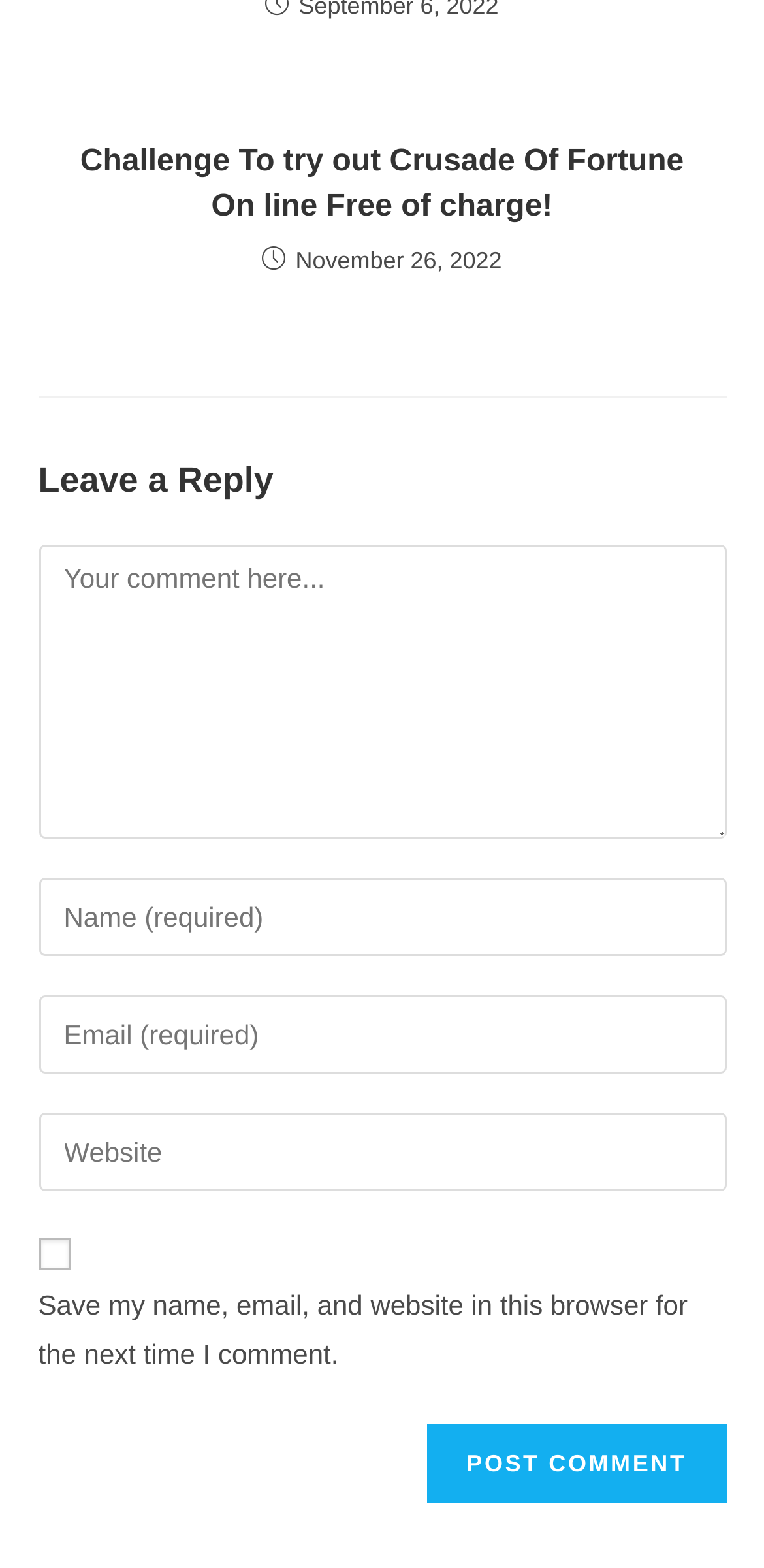Answer the question with a single word or phrase: 
How many textboxes are there for commenting?

4